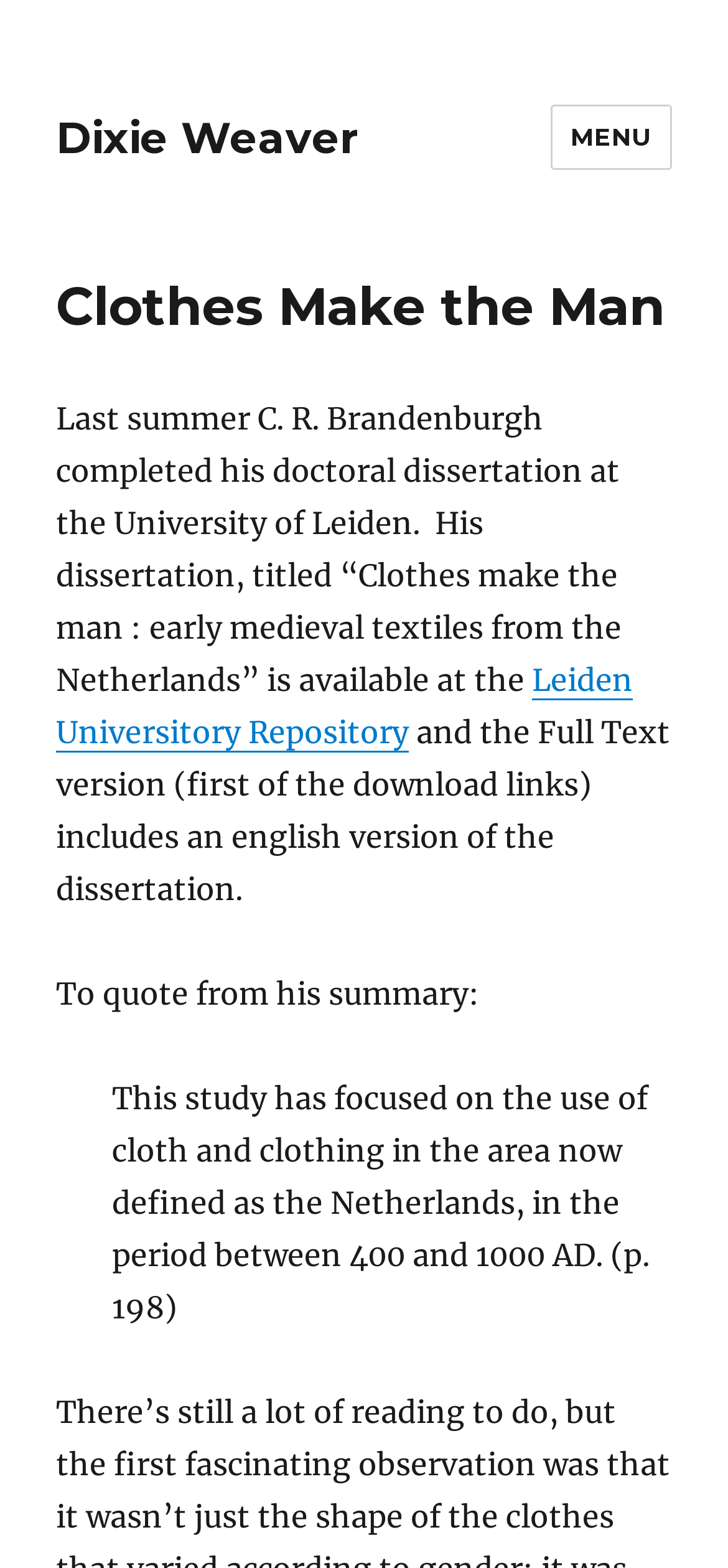What period is studied in the dissertation?
Based on the image, answer the question with as much detail as possible.

The text quotes from the summary of the dissertation, stating that the study focuses on the use of cloth and clothing in the area now defined as the Netherlands, in the period between 400 and 1000 AD.